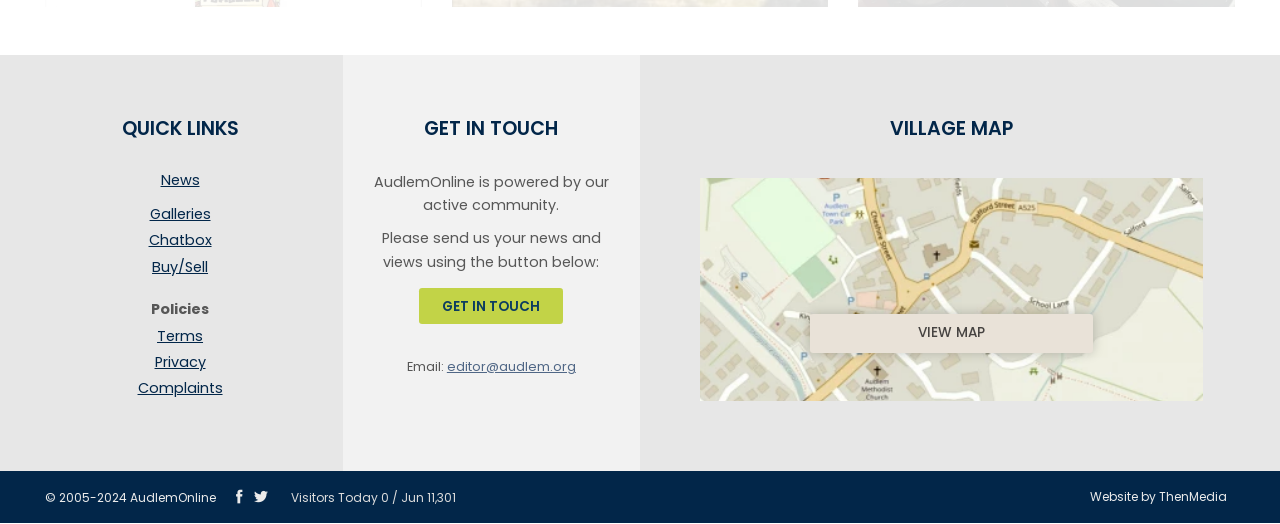What type of content is available in the 'Galleries' section?
Answer the question with just one word or phrase using the image.

Images